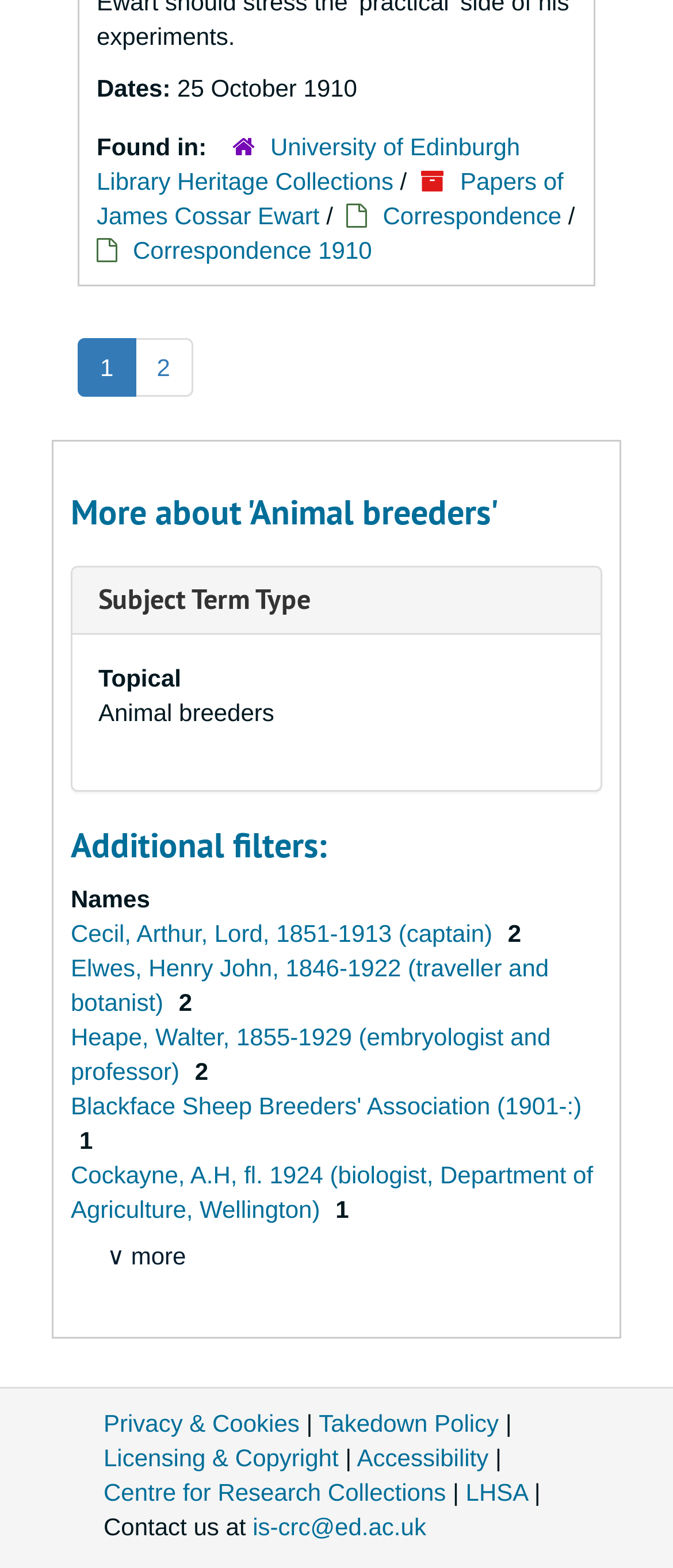What is the date mentioned on the webpage?
Based on the image, answer the question in a detailed manner.

The date '25 October 1910' is mentioned on the webpage as part of the 'Dates:' section, which suggests that it is a relevant date for the content being displayed.